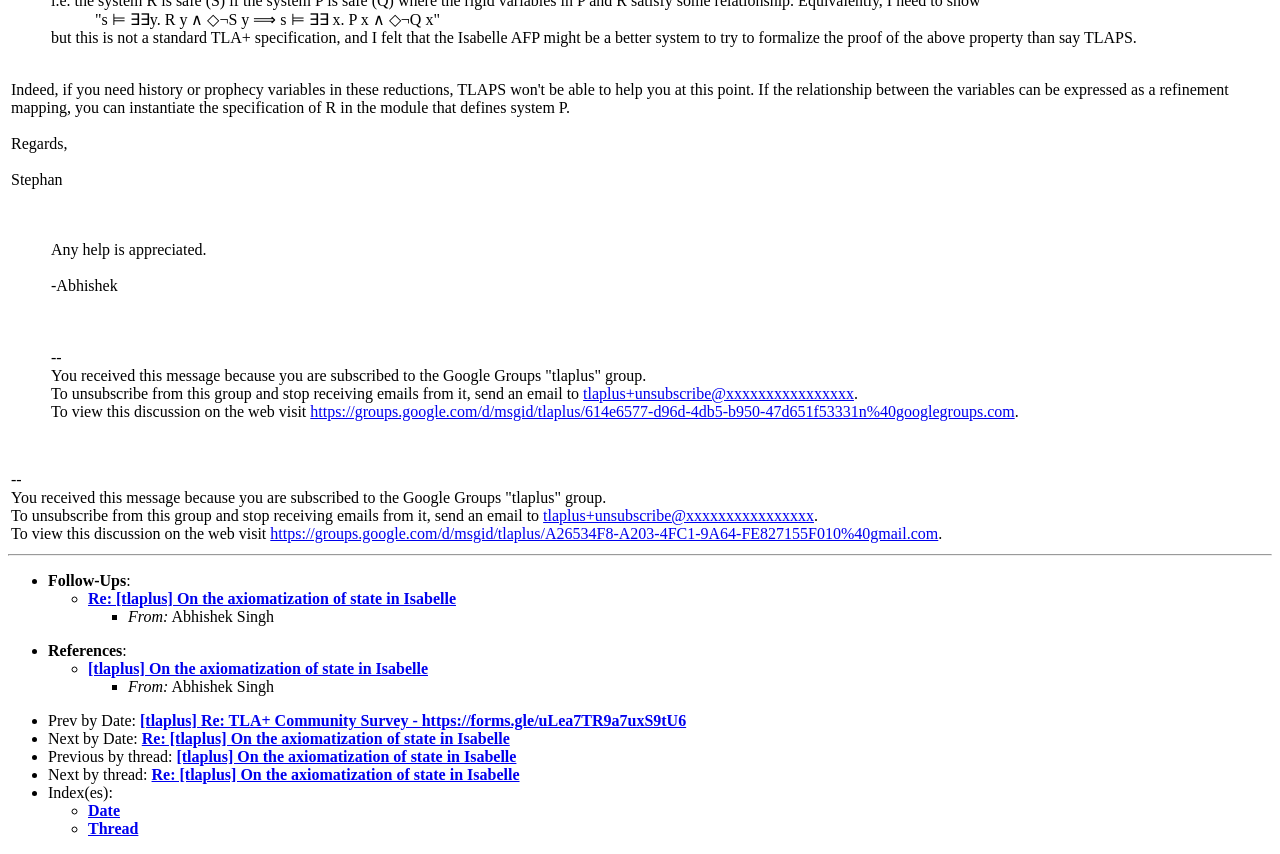What is the topic of the discussion?
Please answer the question with as much detail as possible using the screenshot.

The topic of the discussion can be inferred from the text, which mentions 'On the axiomatization of state in Isabelle' multiple times, indicating that it is the main topic of the conversation.